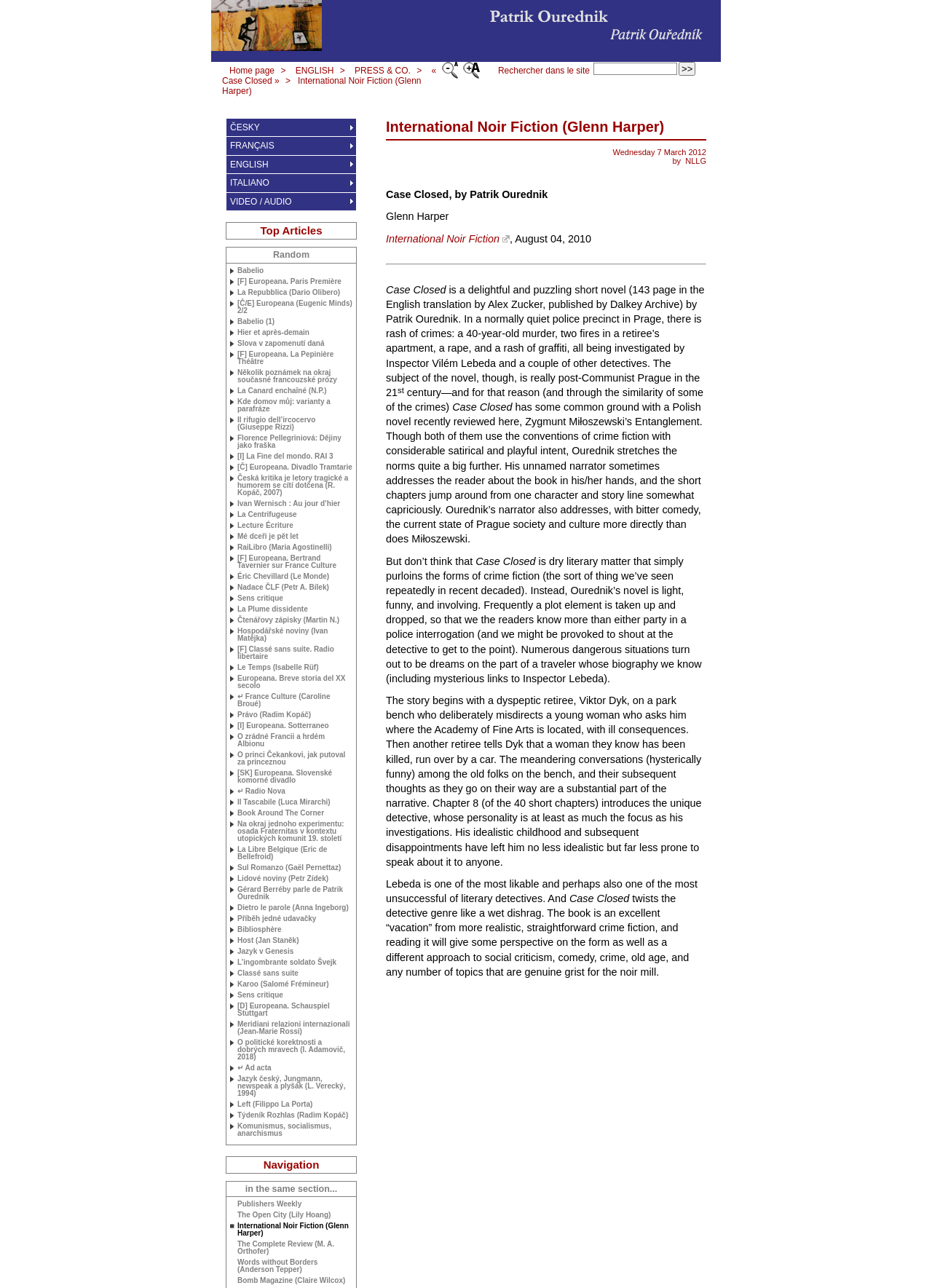Provide the bounding box coordinates of the HTML element this sentence describes: "Le Temps (Isabelle Rüf)". The bounding box coordinates consist of four float numbers between 0 and 1, i.e., [left, top, right, bottom].

[0.247, 0.515, 0.378, 0.524]